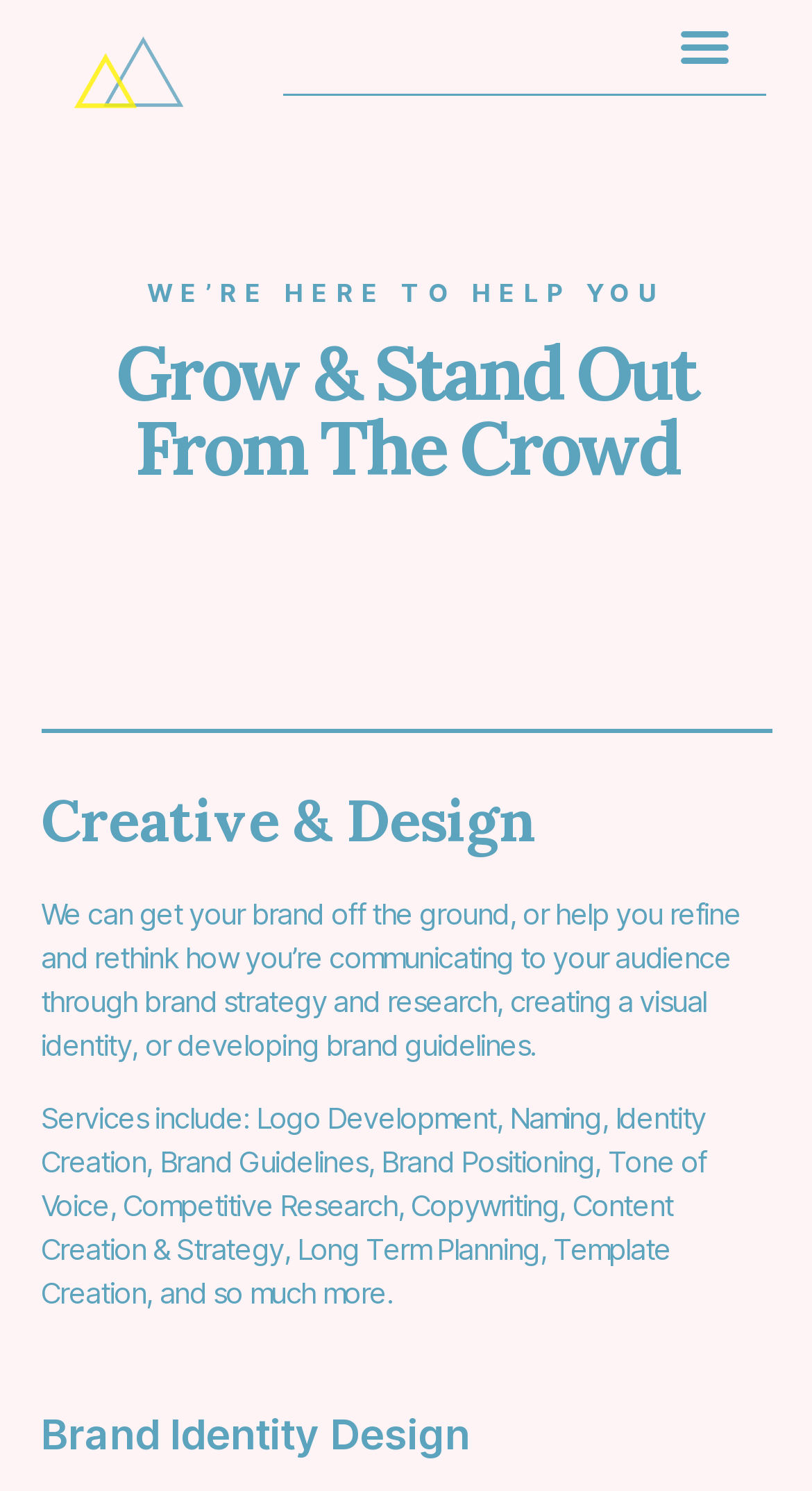What is the tone of the webpage's content?
Please give a detailed and elaborate explanation in response to the question.

The tone of the webpage's content appears to be helpful and informative, as it provides detailed information about the company's services and how they can benefit businesses, without being overly promotional or sales-y.